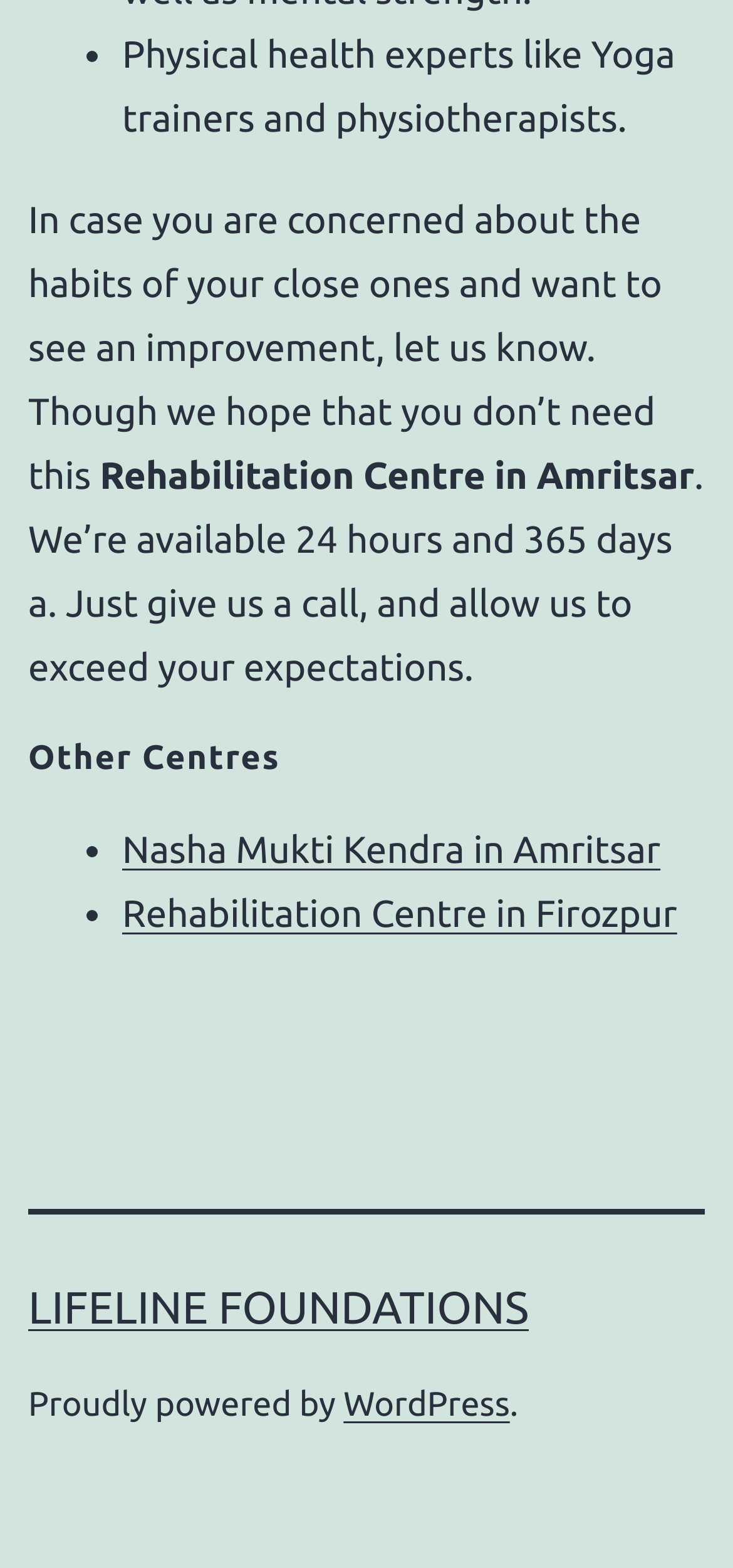What platform is the website powered by?
Using the image as a reference, answer the question with a short word or phrase.

WordPress